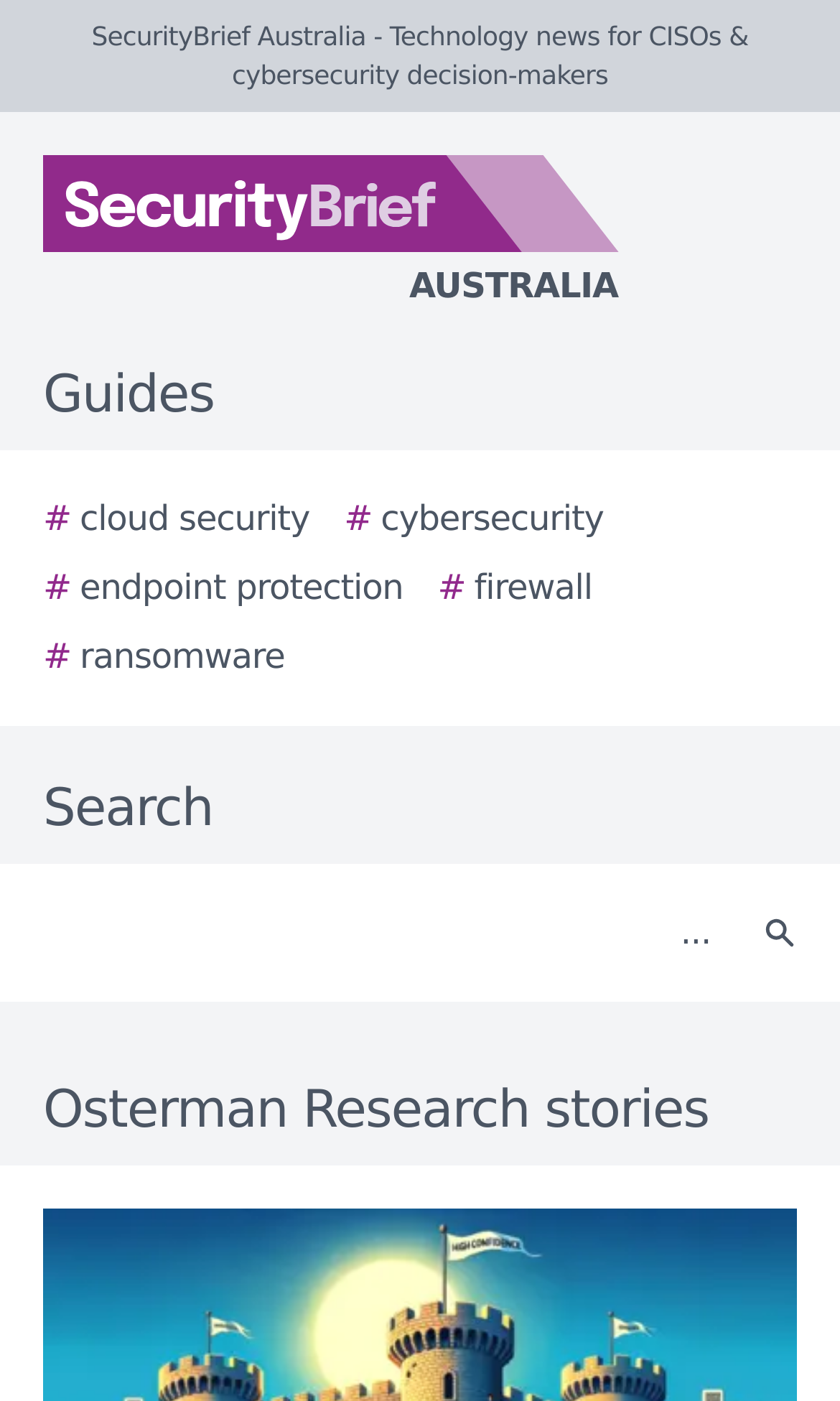What is the logo of the website?
Answer with a single word or phrase by referring to the visual content.

SecurityBrief Australia logo